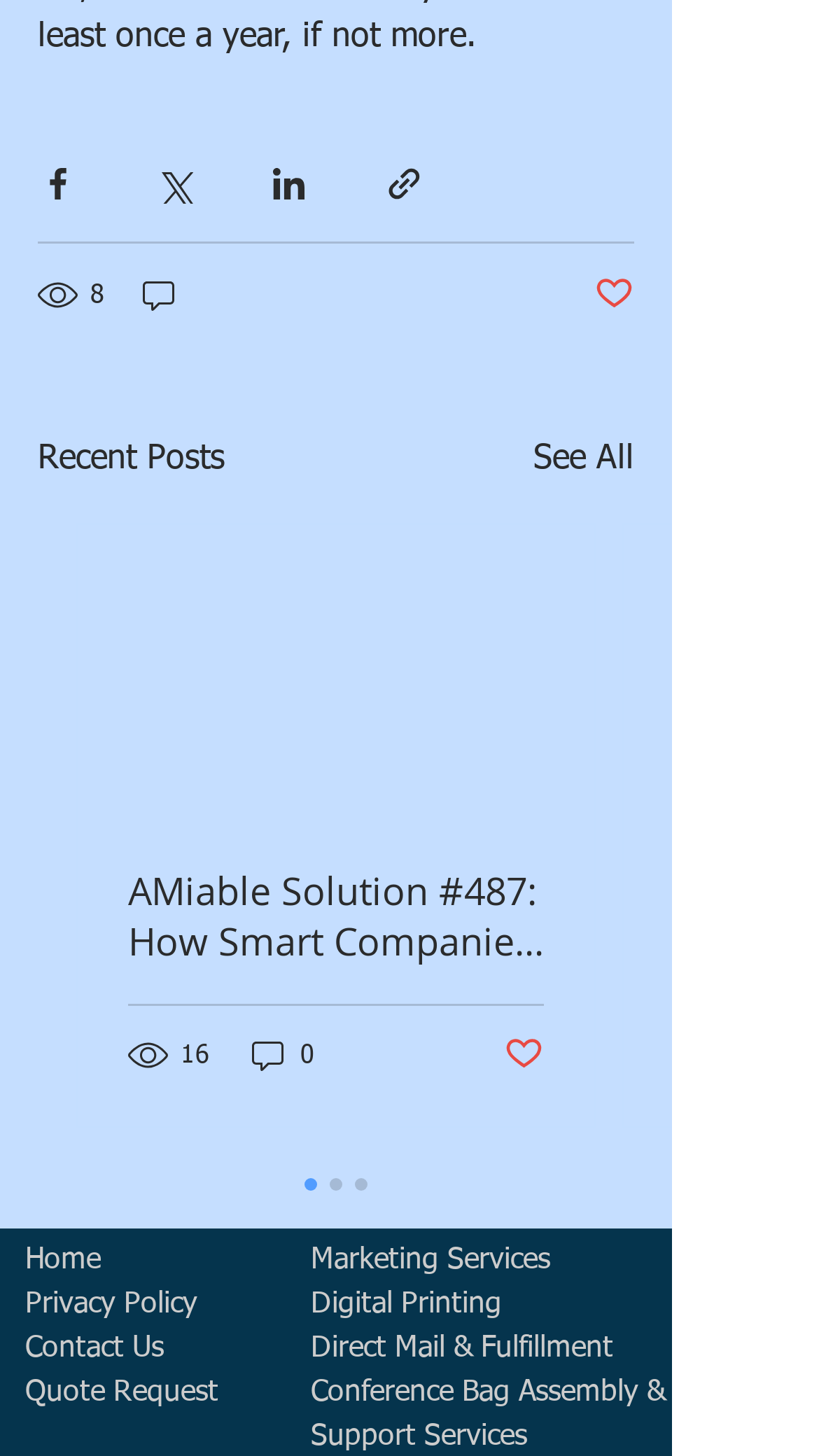Specify the bounding box coordinates for the region that must be clicked to perform the given instruction: "Share via Facebook".

[0.046, 0.112, 0.095, 0.139]